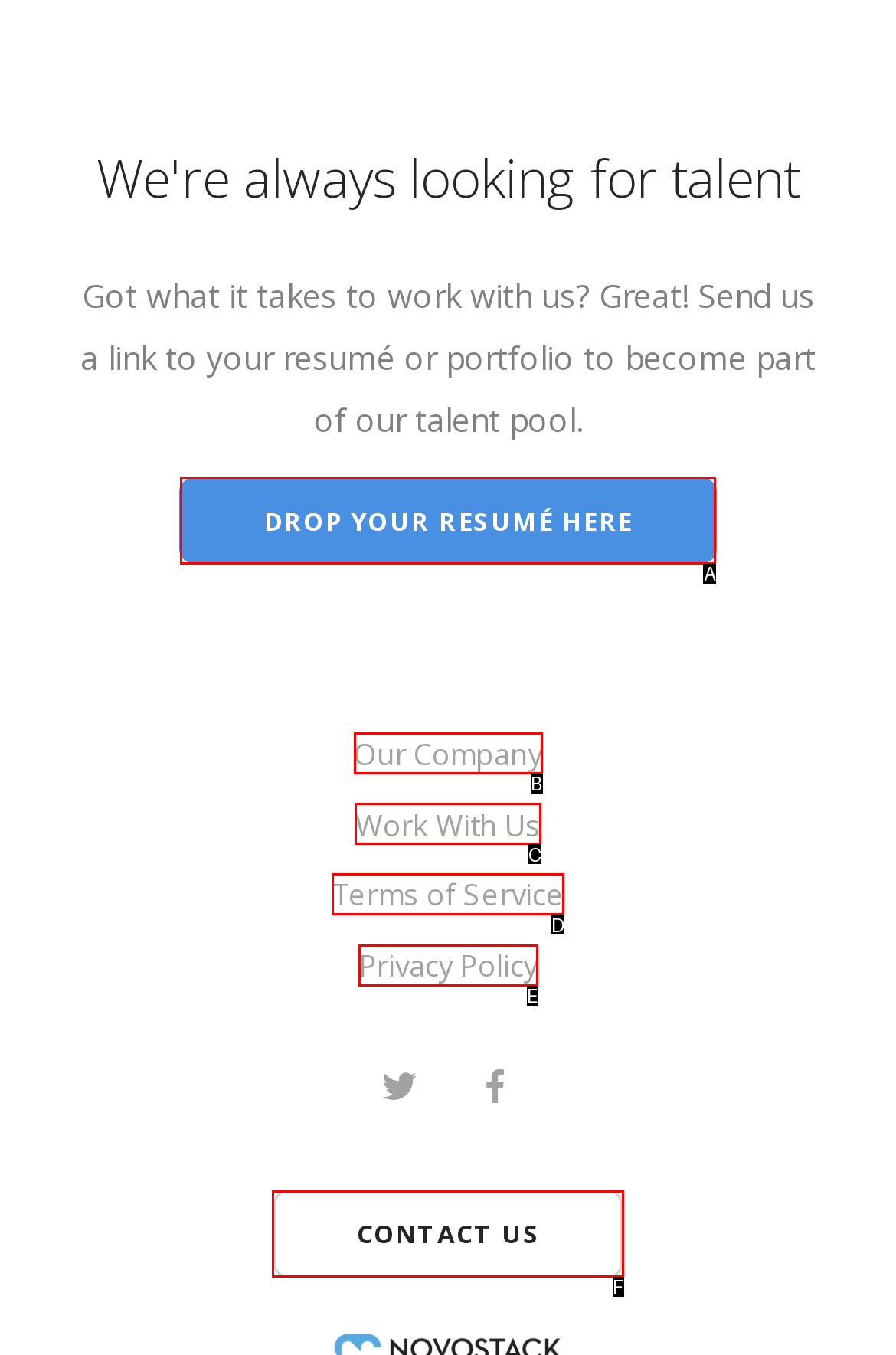Pick the option that best fits the description: Drop your resumé here. Reply with the letter of the matching option directly.

A